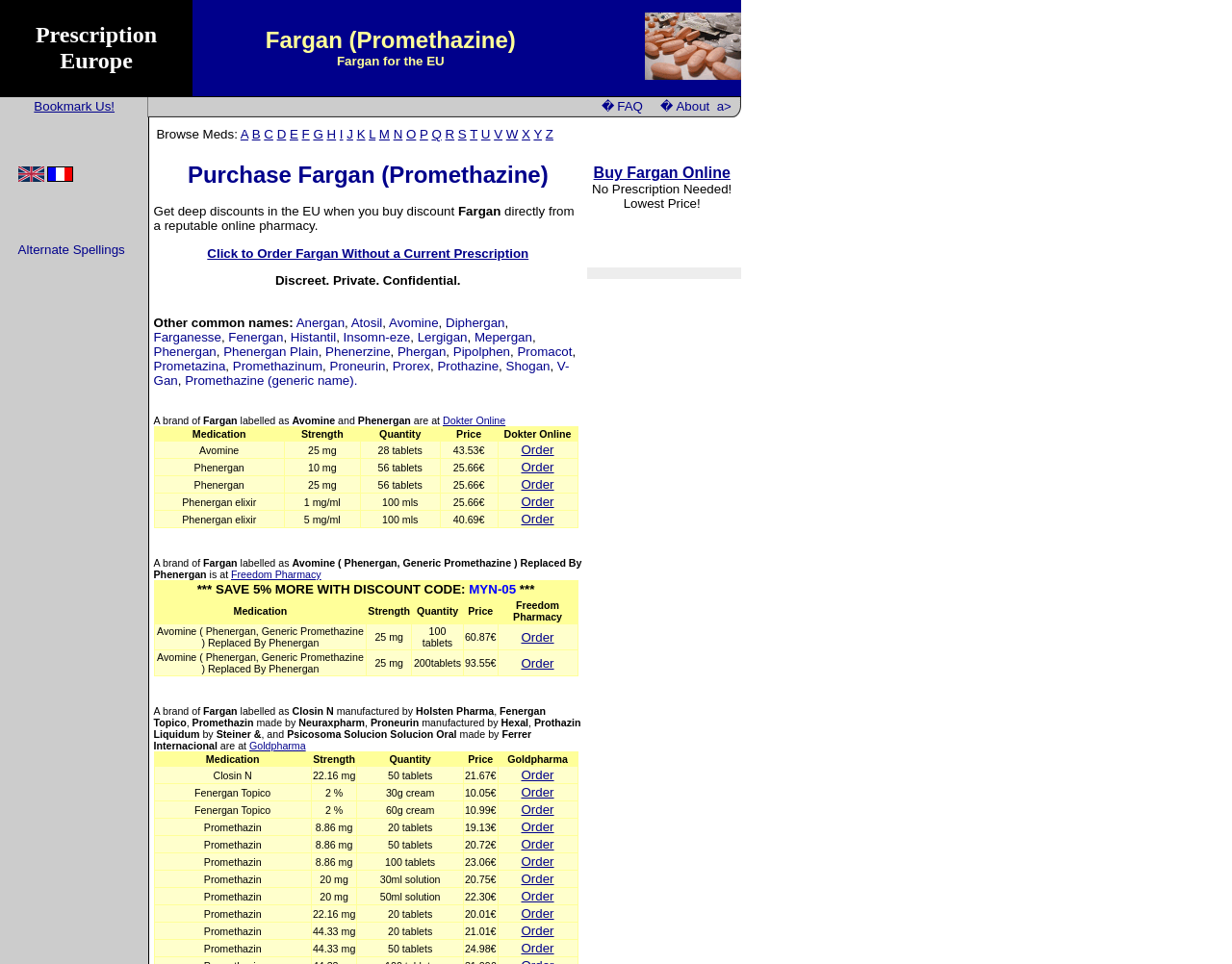Please determine the bounding box coordinates for the element that should be clicked to follow these instructions: "Bookmark Us!".

[0.028, 0.103, 0.093, 0.118]